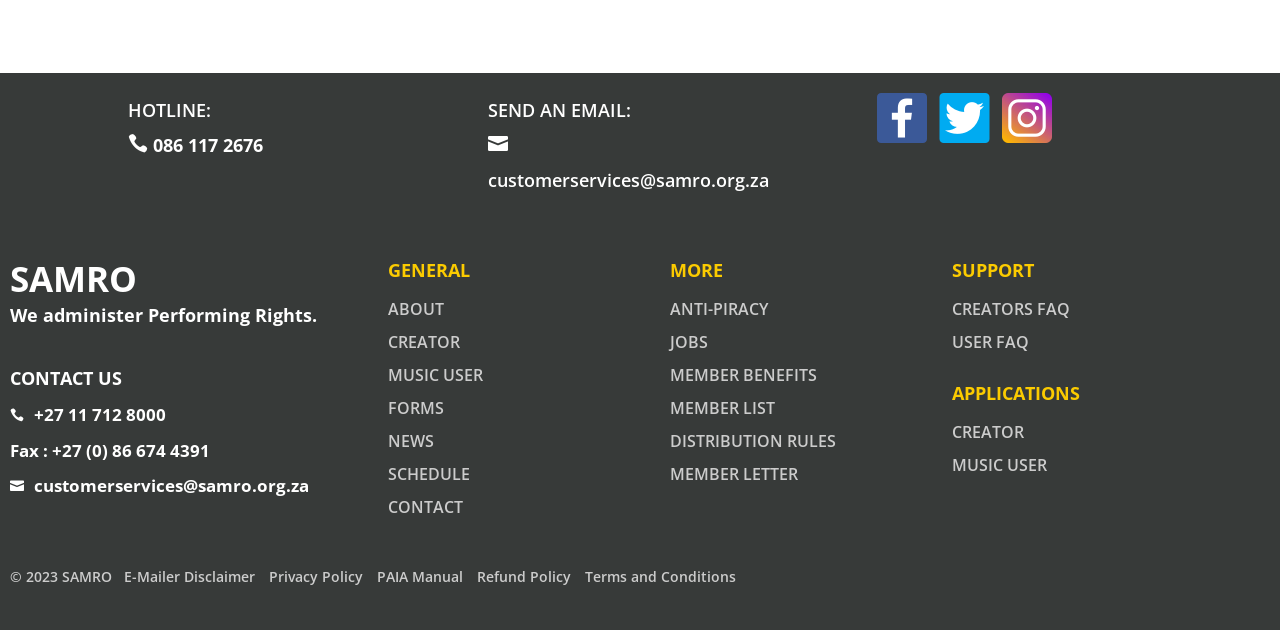Bounding box coordinates should be provided in the format (top-left x, top-left y, bottom-right x, bottom-right y) with all values between 0 and 1. Identify the bounding box for this UI element: Privacy Policy

[0.21, 0.901, 0.284, 0.931]